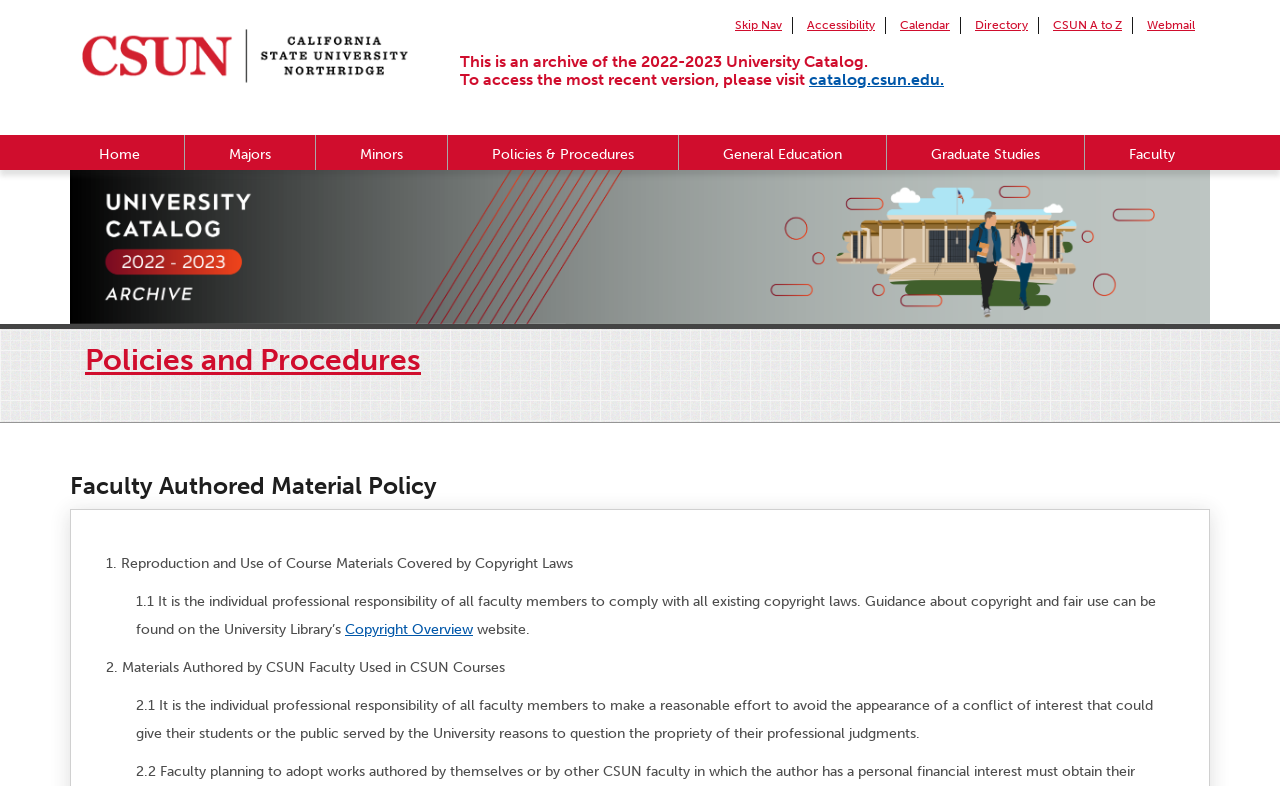Determine the bounding box for the UI element as described: "General Education". The coordinates should be represented as four float numbers between 0 and 1, formatted as [left, top, right, bottom].

[0.53, 0.172, 0.692, 0.216]